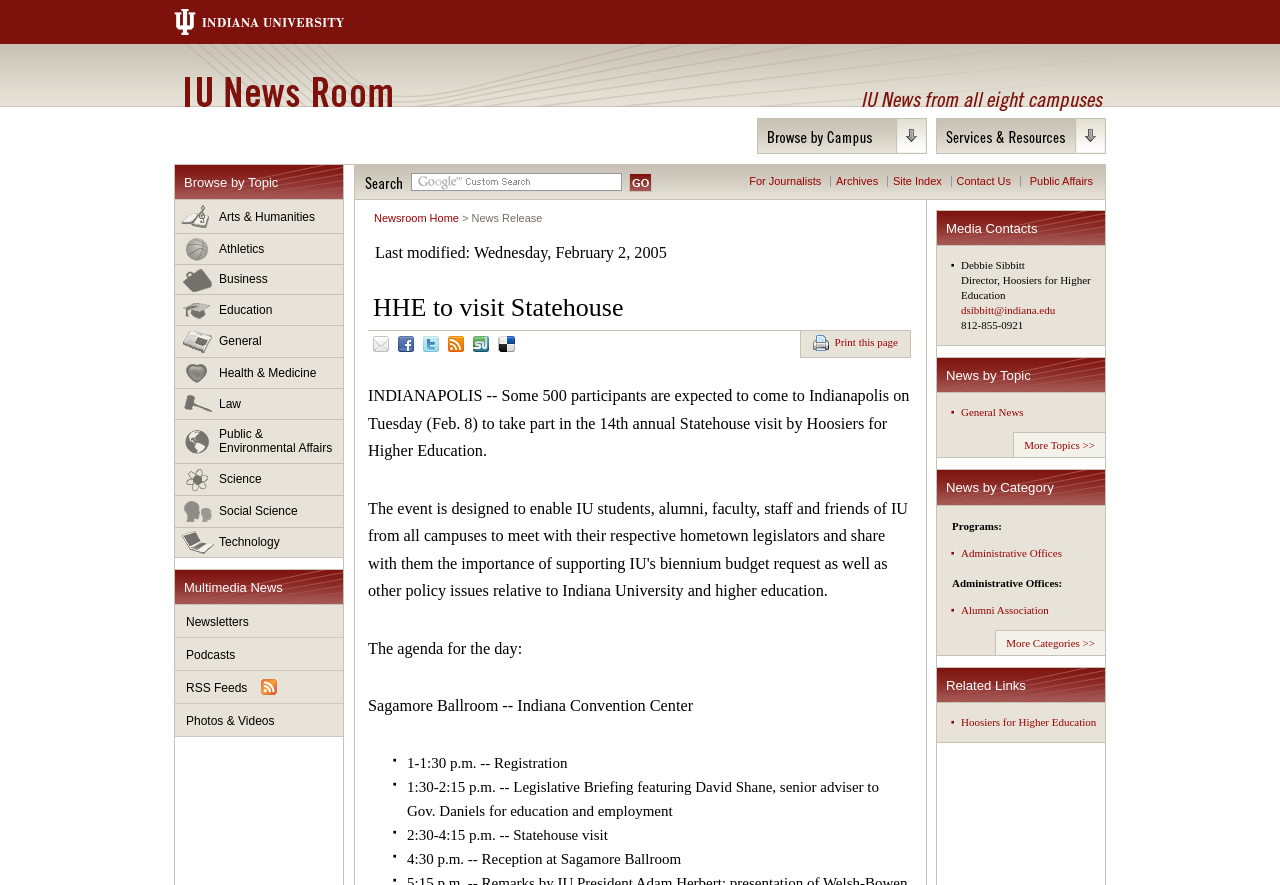What is the time of the Legislative Briefing?
Please provide a comprehensive answer to the question based on the webpage screenshot.

According to the webpage, the Legislative Briefing featuring David Shane will take place from 1:30 p.m. to 2:15 p.m. during the Statehouse visit.